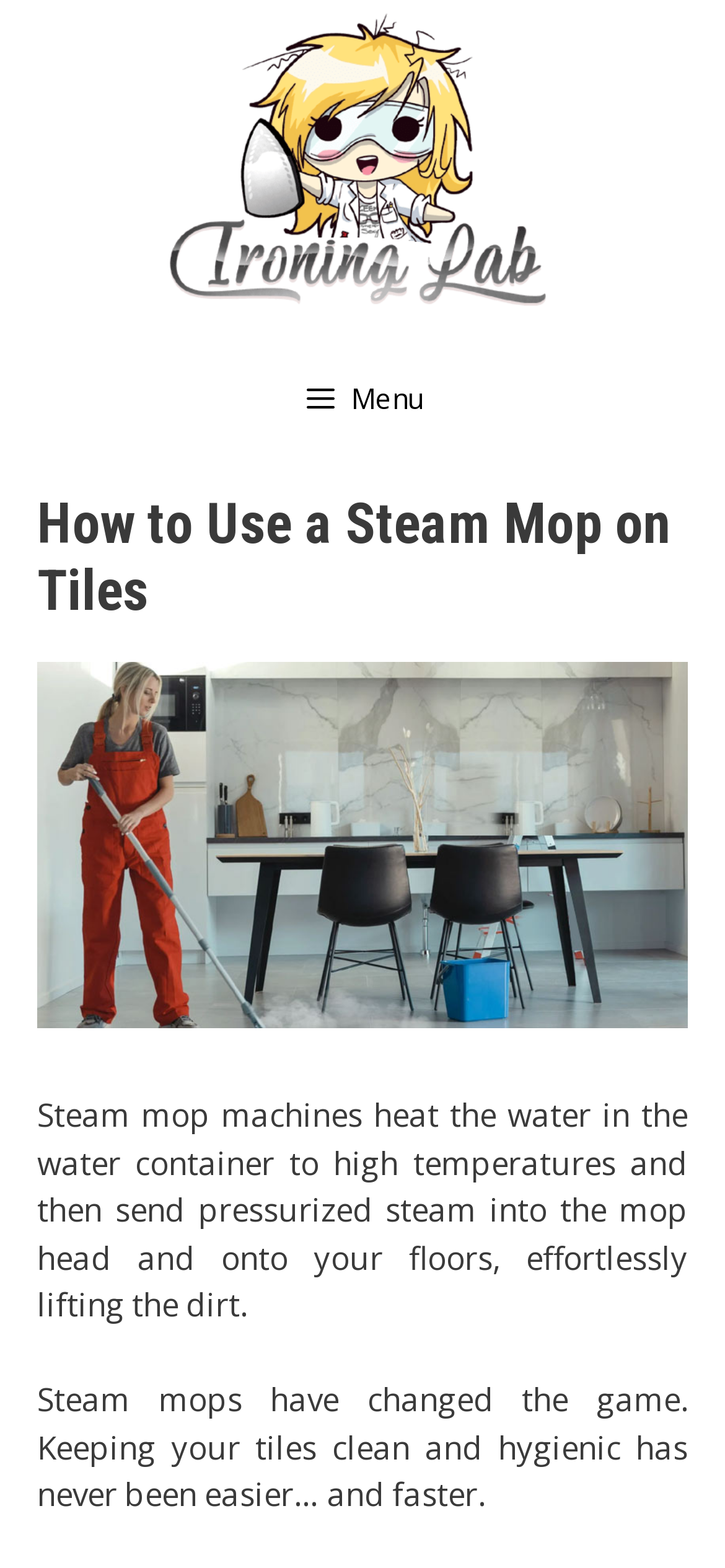Please analyze the image and provide a thorough answer to the question:
How has the steam mop changed the game?

The answer can be found in the static text at the top of the content section, which states that 'Steam mops have changed the game. Keeping your tiles clean and hygienic has never been easier… and faster'.